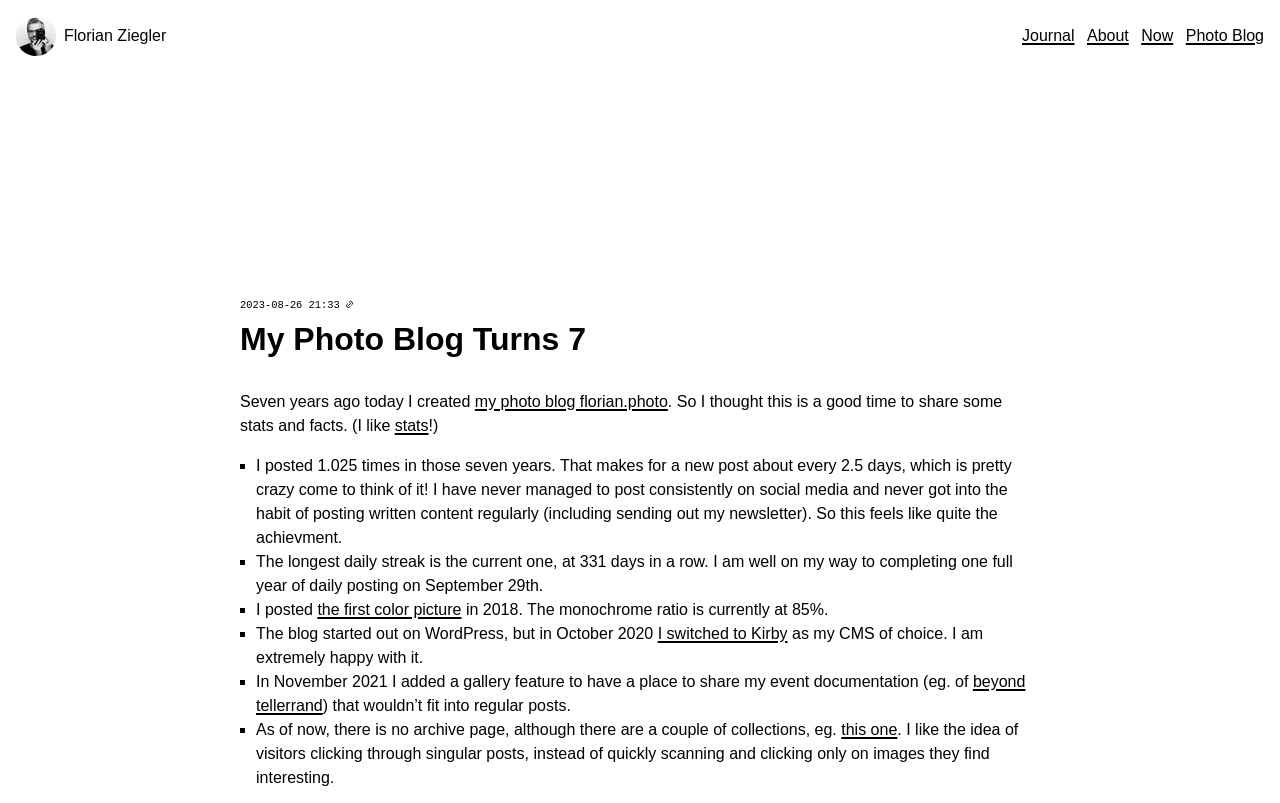Find the bounding box coordinates of the element I should click to carry out the following instruction: "Read the 'my photo blog florian.photo' link".

[0.371, 0.489, 0.522, 0.51]